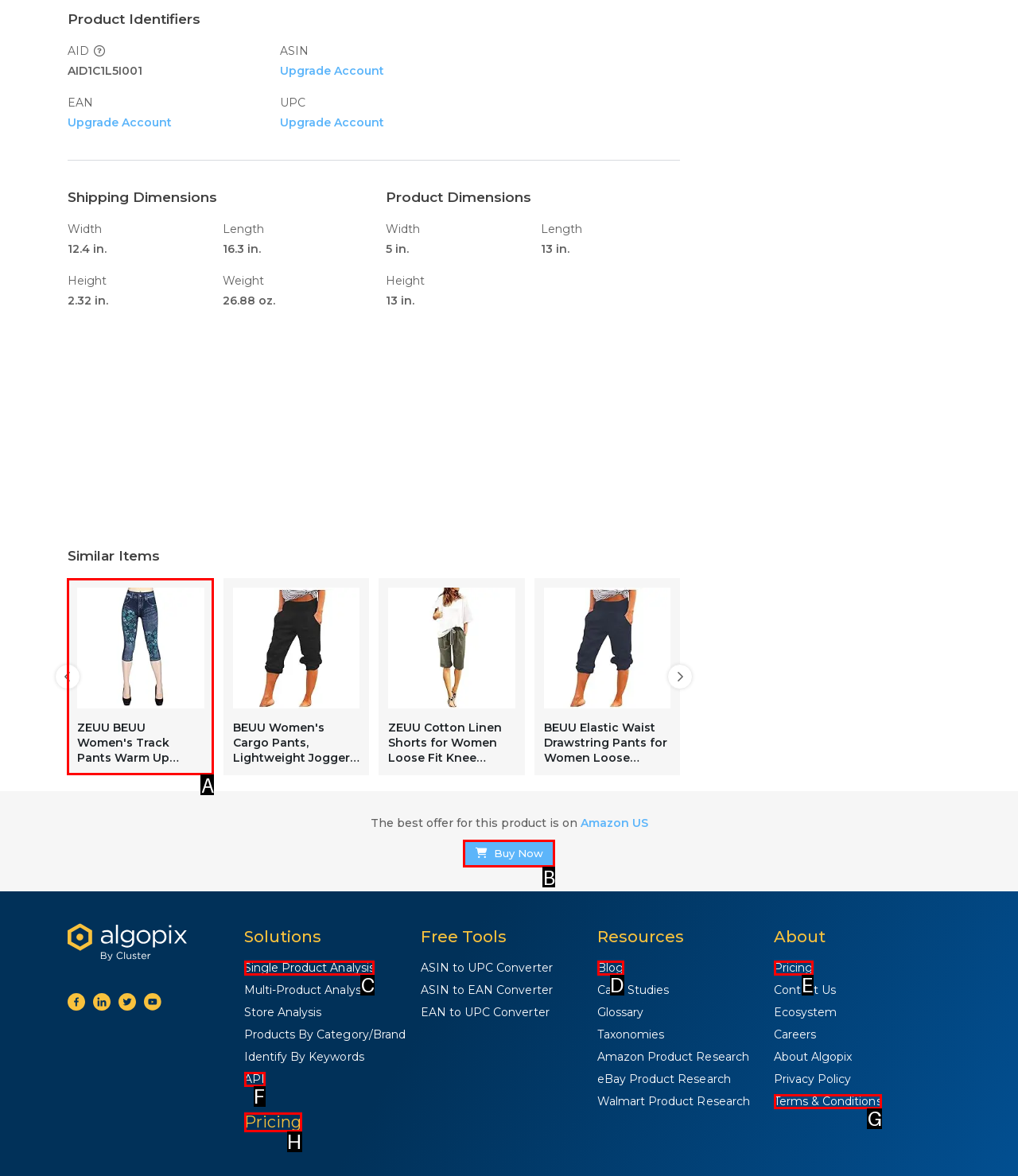Identify the correct choice to execute this task: View similar product 1
Respond with the letter corresponding to the right option from the available choices.

A